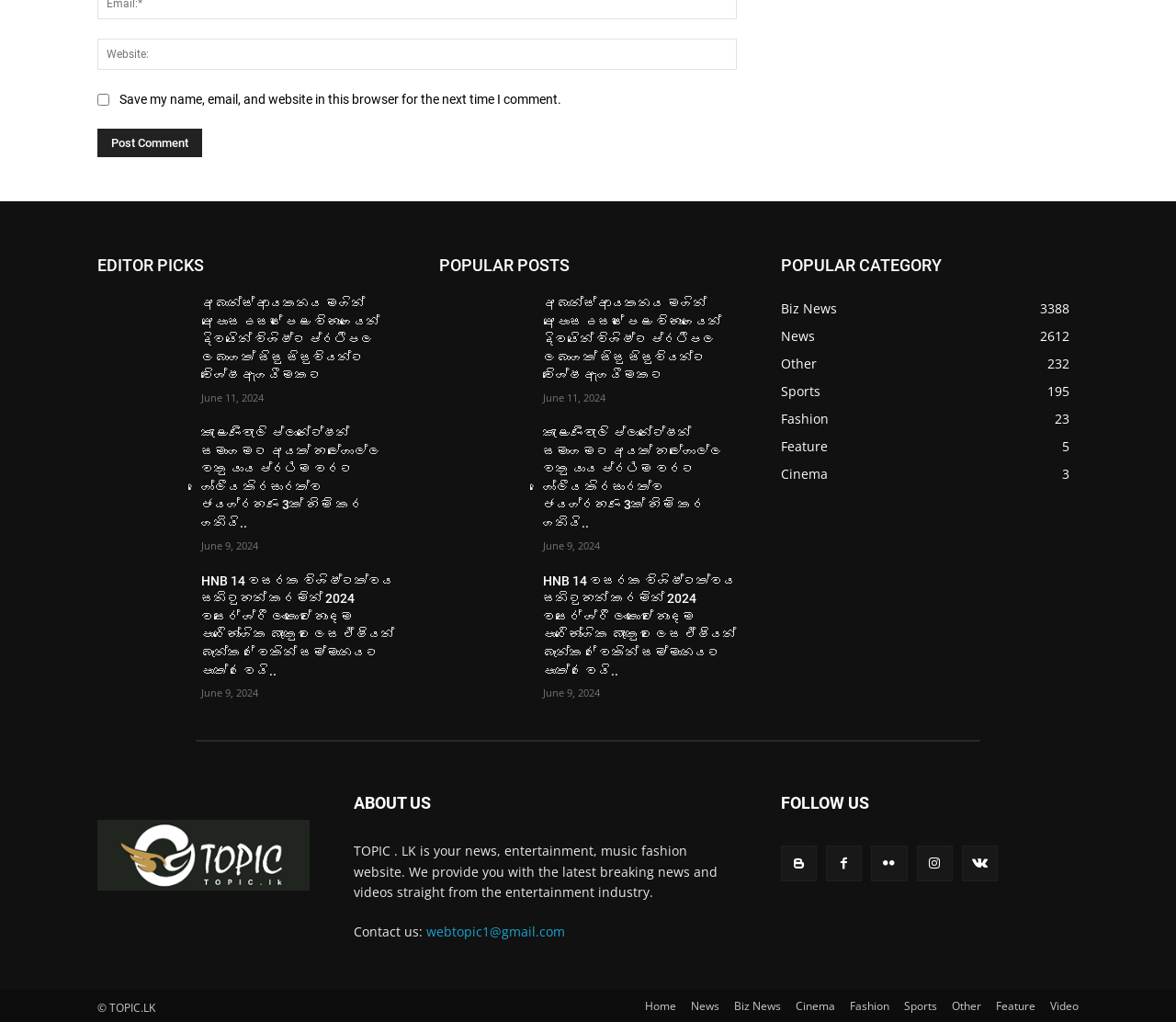Please identify the bounding box coordinates of the element on the webpage that should be clicked to follow this instruction: "Enter website URL". The bounding box coordinates should be given as four float numbers between 0 and 1, formatted as [left, top, right, bottom].

[0.083, 0.035, 0.627, 0.066]